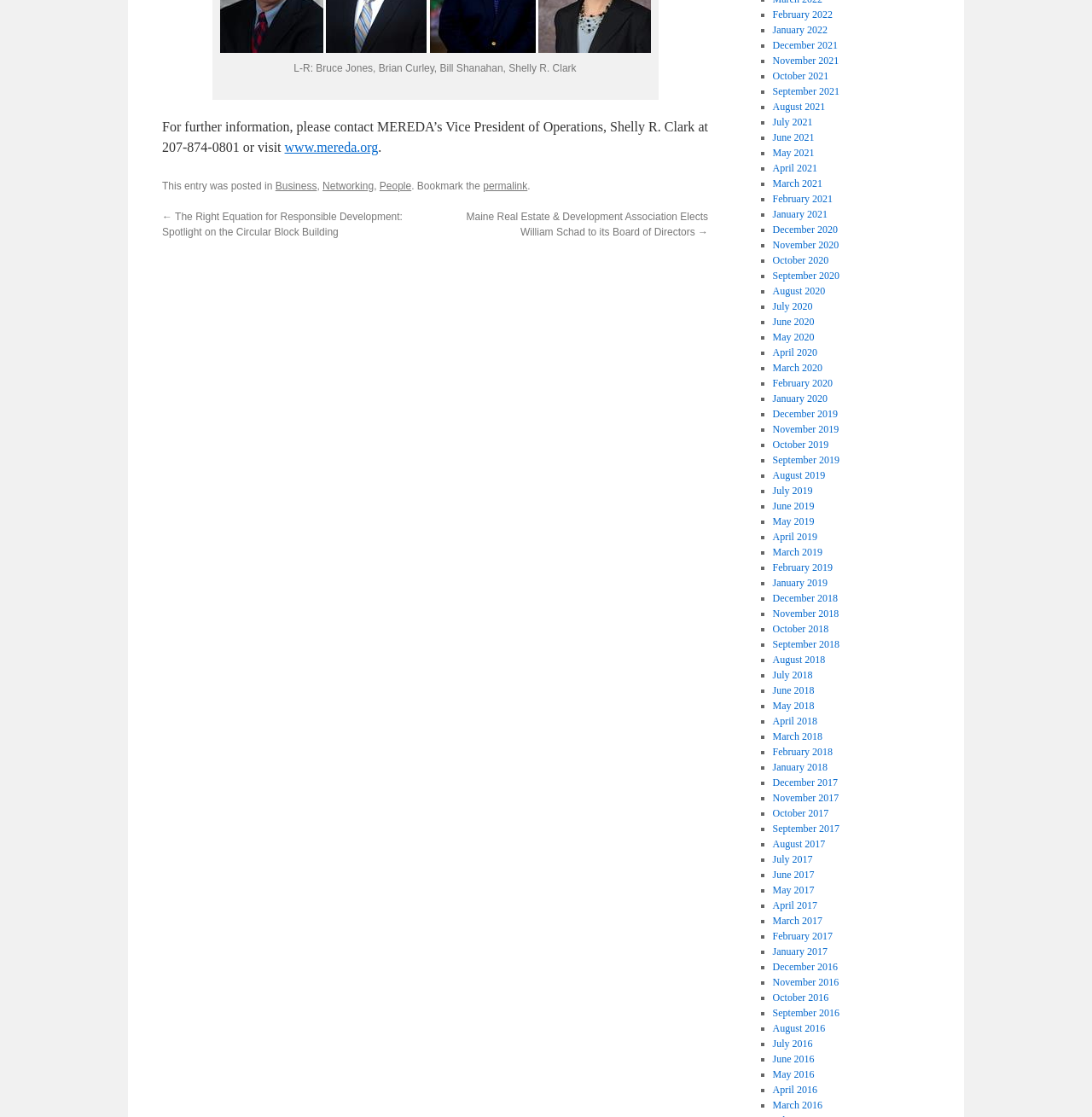Indicate the bounding box coordinates of the element that must be clicked to execute the instruction: "View posts in Business category". The coordinates should be given as four float numbers between 0 and 1, i.e., [left, top, right, bottom].

[0.252, 0.161, 0.29, 0.172]